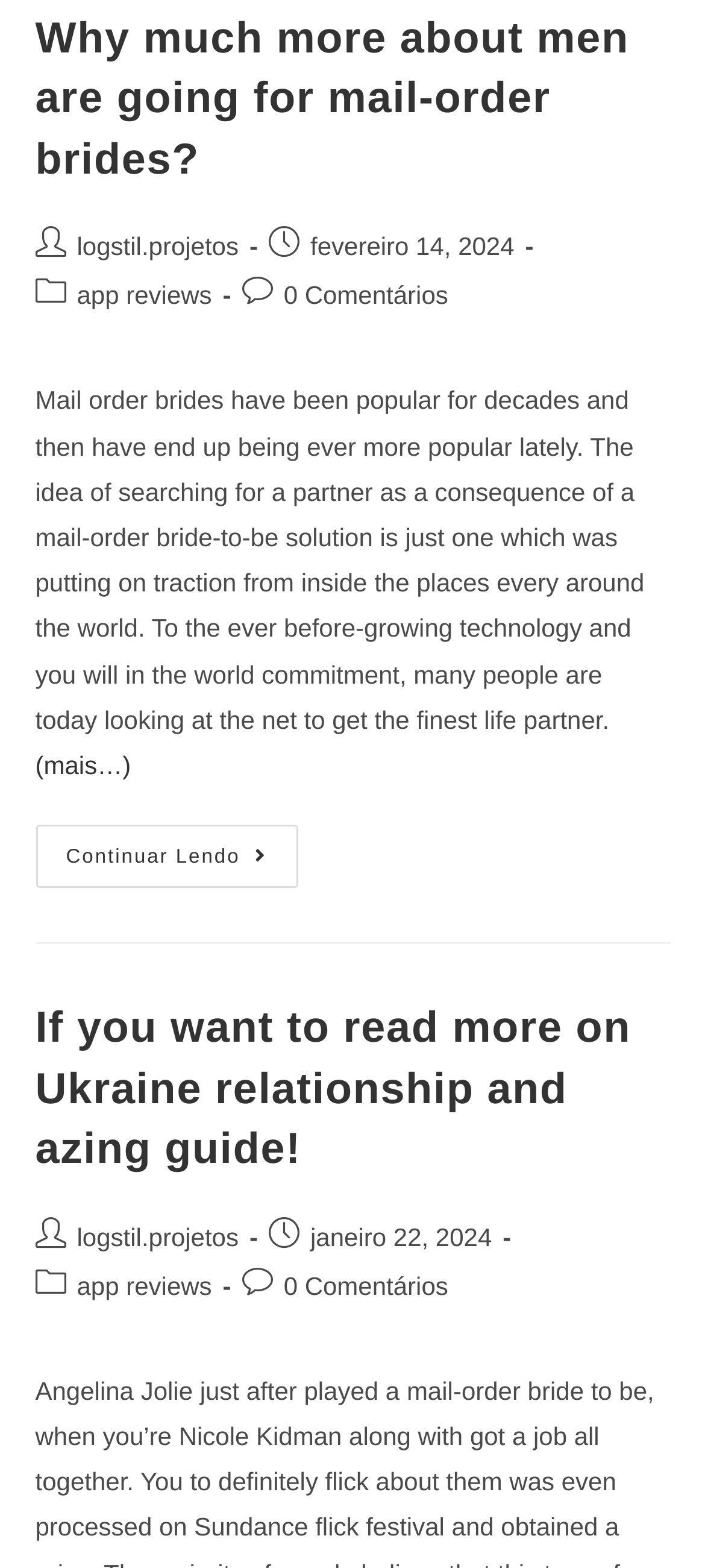Please determine the bounding box coordinates for the UI element described as: "logstil.projetos".

[0.109, 0.78, 0.338, 0.798]